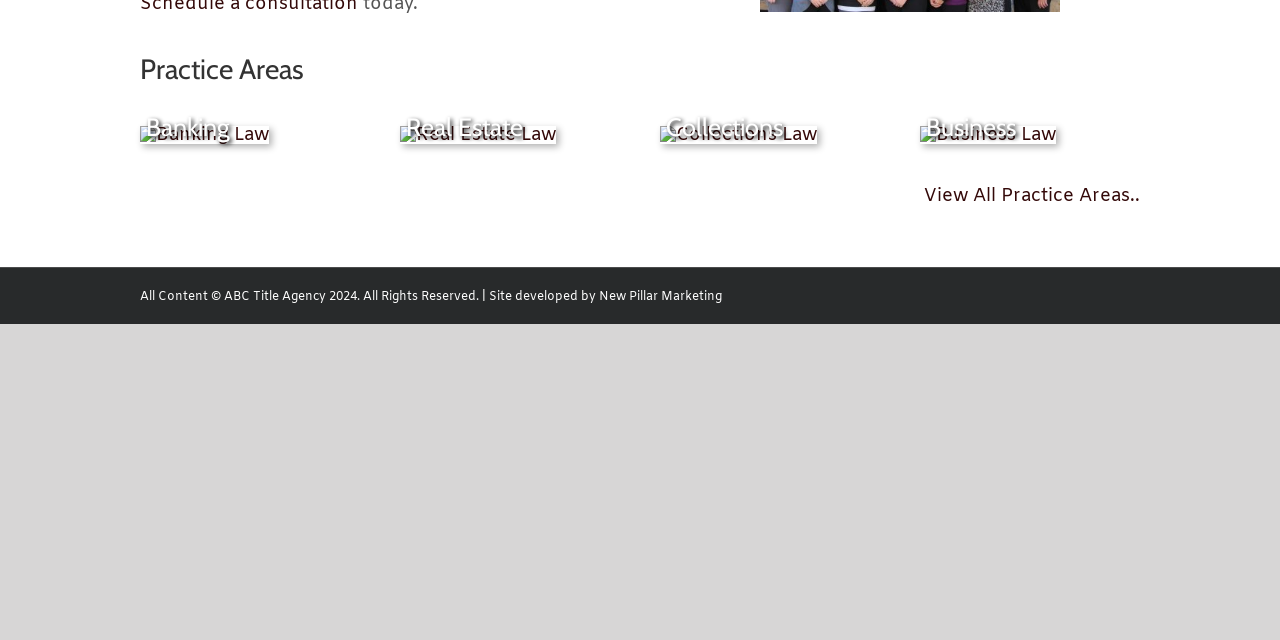Given the description "View All Practice Areas..", determine the bounding box of the corresponding UI element.

[0.722, 0.287, 0.891, 0.324]